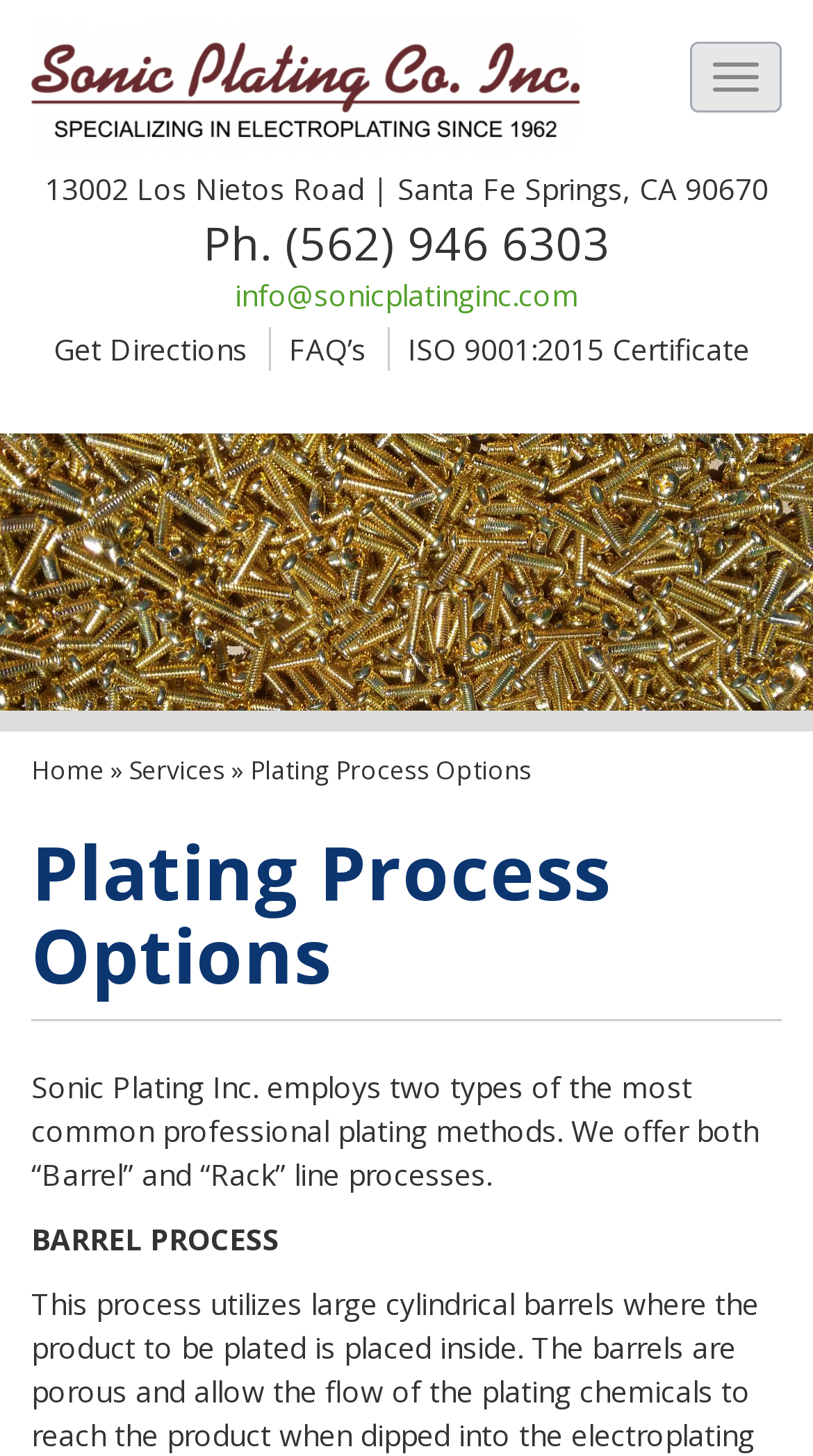Given the element description alt="SonicPlatingInc.com", predict the bounding box coordinates for the UI element in the webpage screenshot. The format should be (top-left x, top-left y, bottom-right x, bottom-right y), and the values should be between 0 and 1.

[0.038, 0.014, 0.712, 0.108]